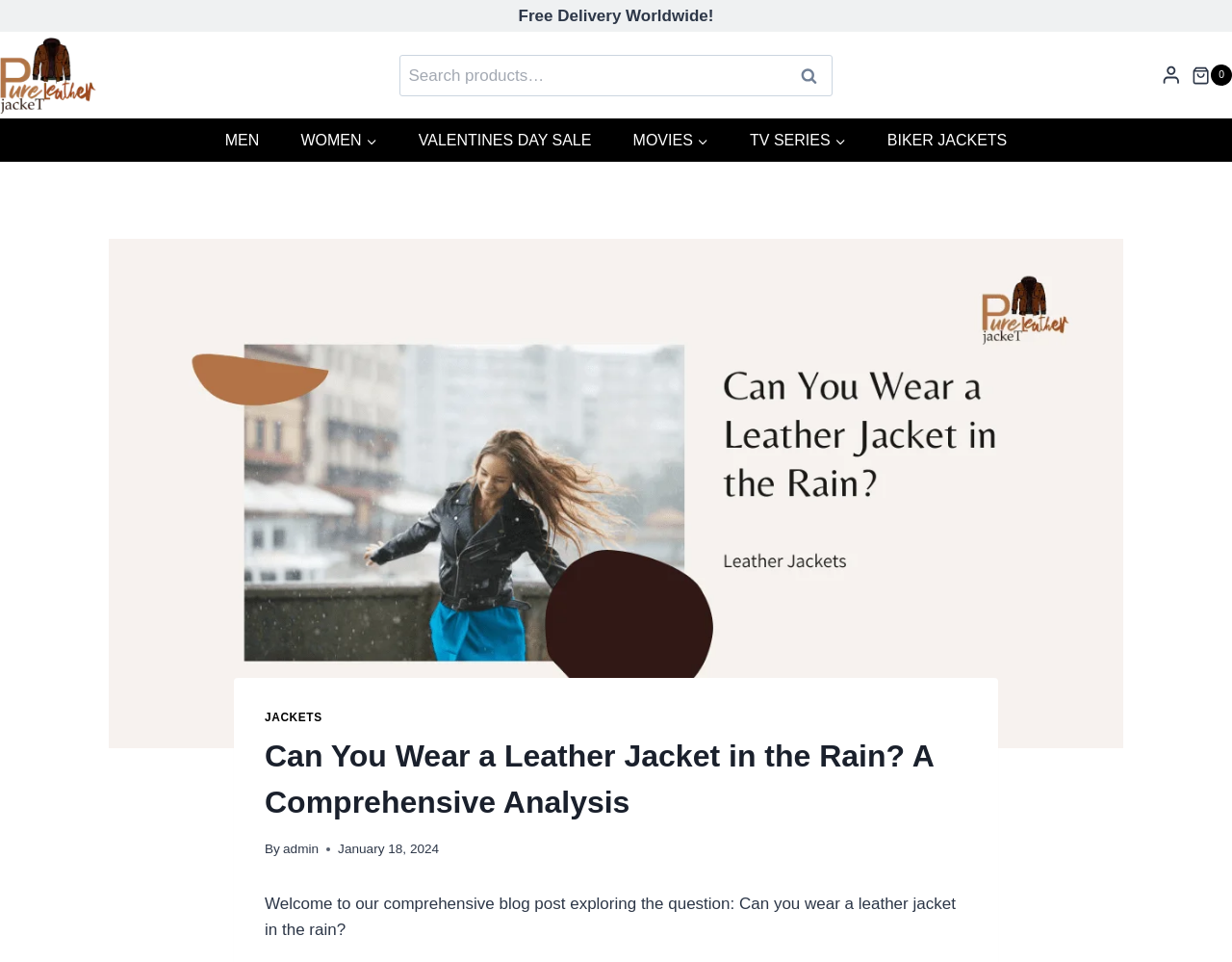What is the website's primary navigation?
Respond to the question with a single word or phrase according to the image.

MEN, WOMEN, etc.